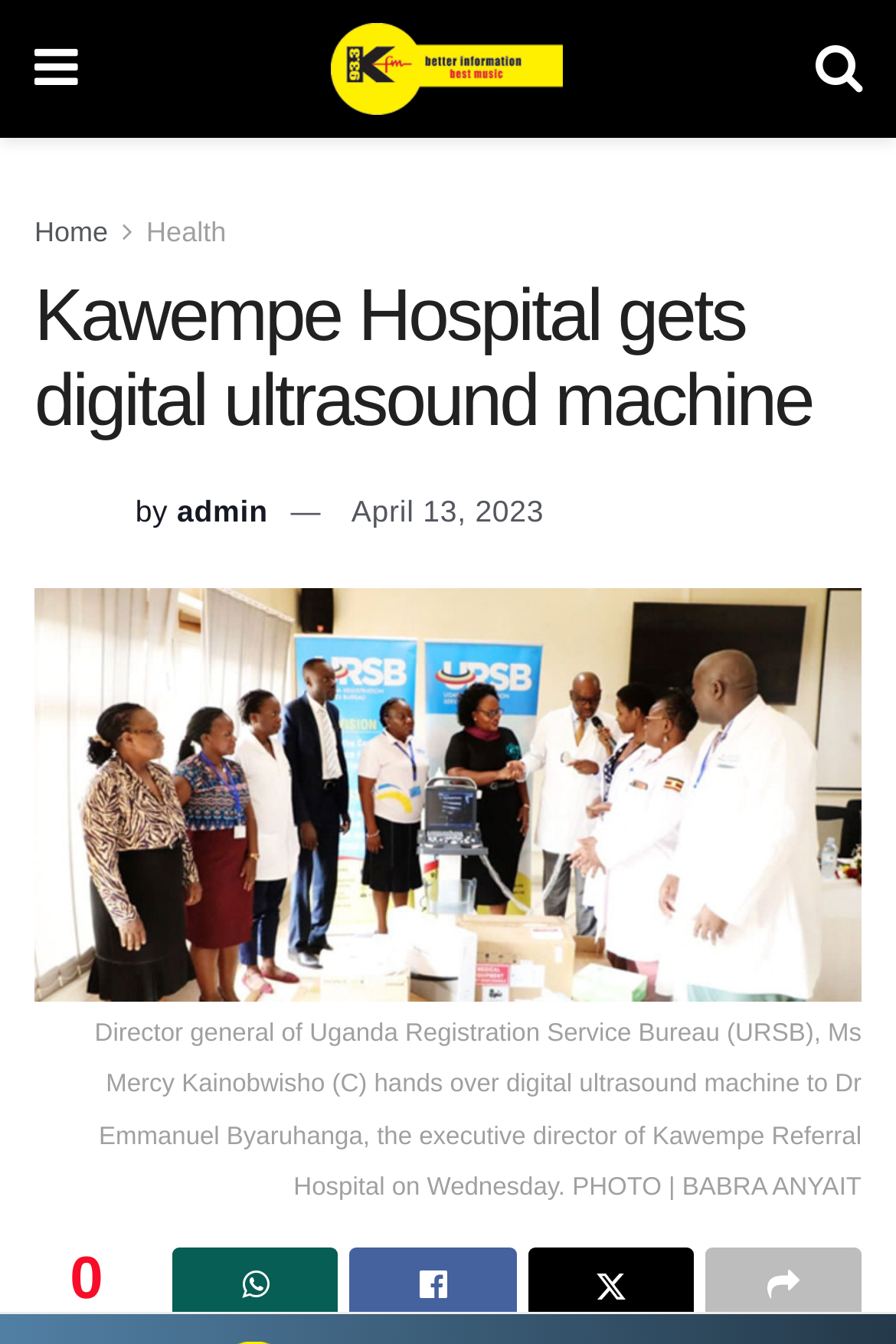Identify the bounding box for the UI element specified in this description: "alt="93.3 KFM"". The coordinates must be four float numbers between 0 and 1, formatted as [left, top, right, bottom].

[0.37, 0.017, 0.627, 0.085]